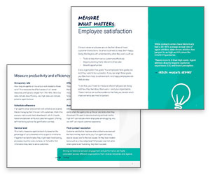Reply to the question below using a single word or brief phrase:
Who is the target audience of this eBook?

Professionals